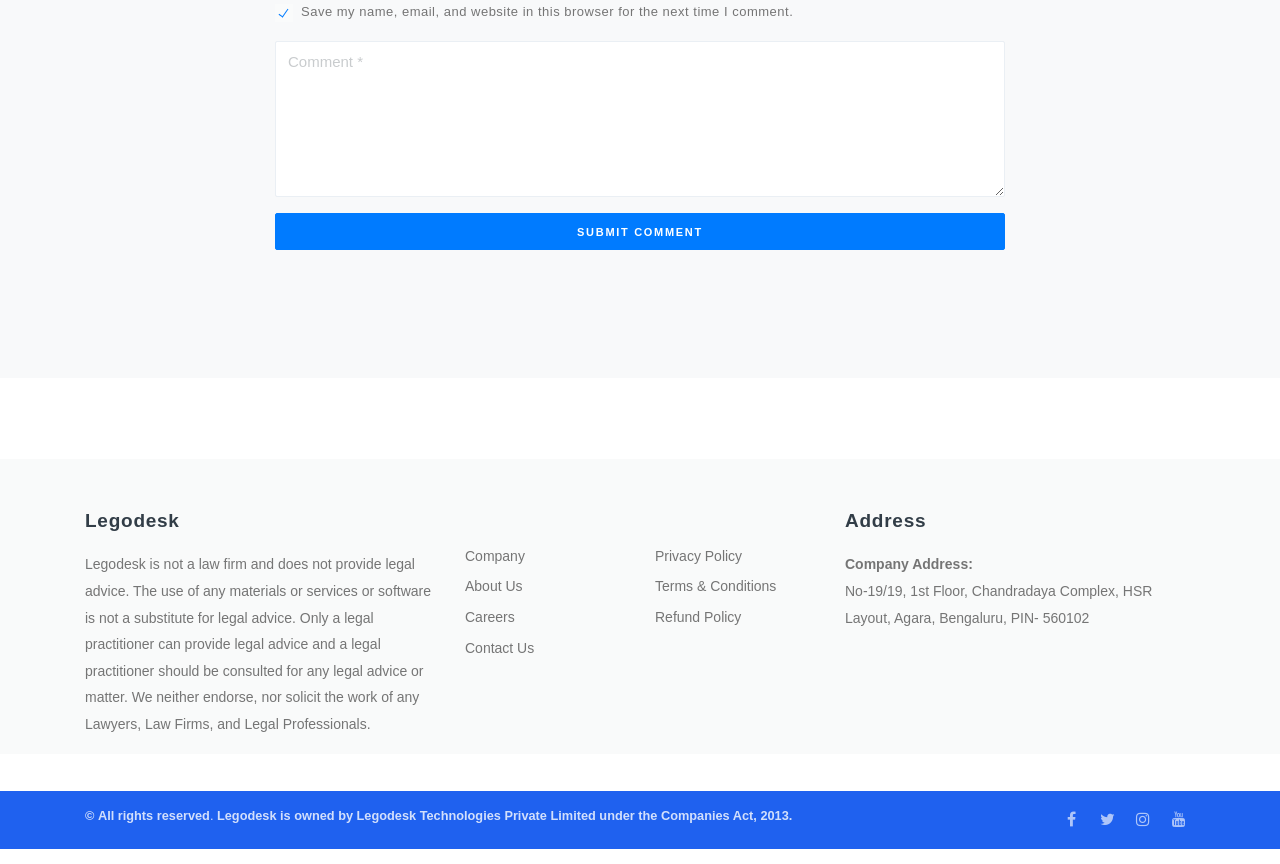What is the warning message about?
Please give a detailed answer to the question using the information shown in the image.

I read the static text element that starts with 'Legodesk is not a law firm and does not provide legal advice.' and understood that the warning message is about not providing legal advice and the importance of consulting a legal practitioner.